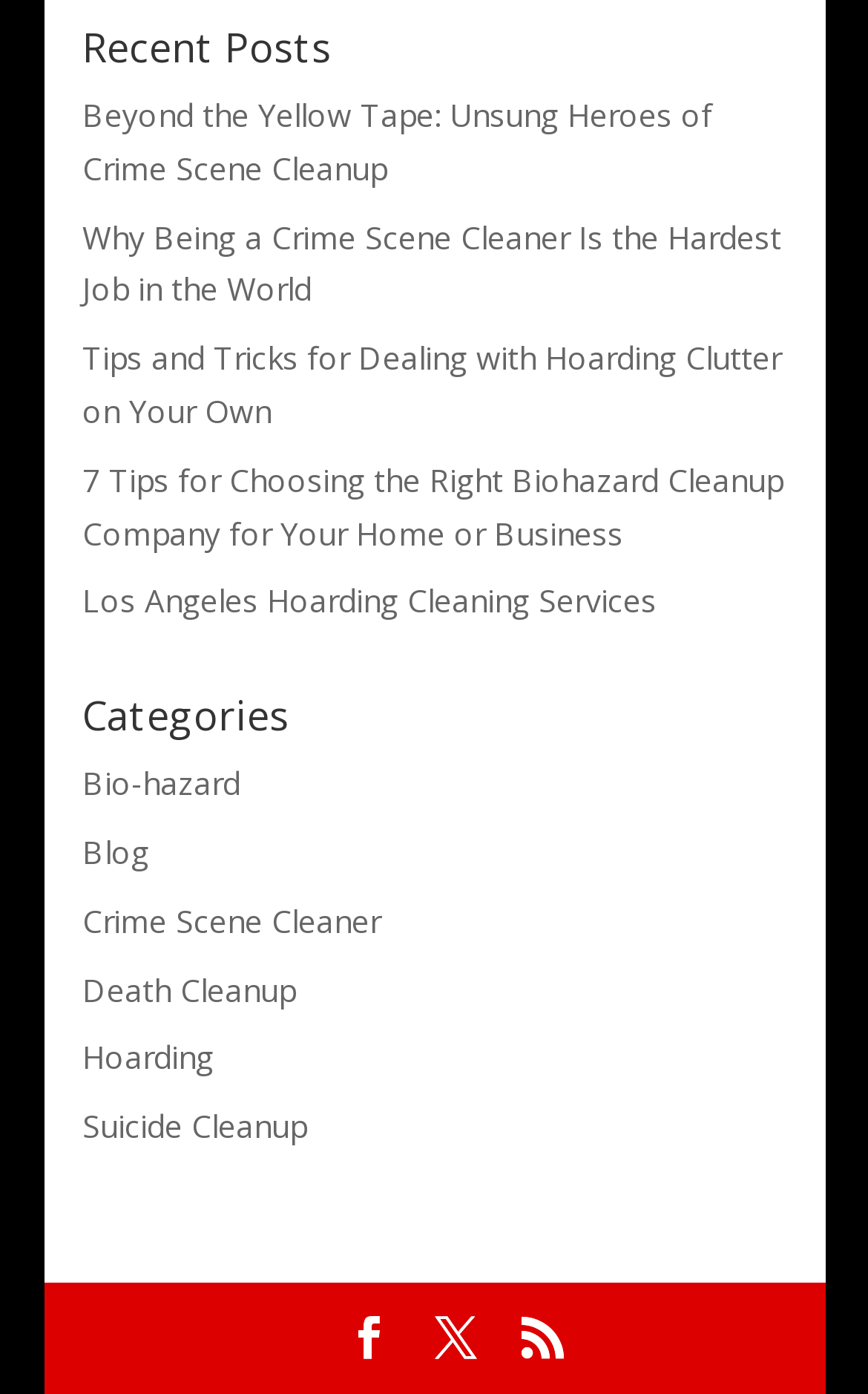Can you find the bounding box coordinates for the element to click on to achieve the instruction: "View blog posts"?

[0.095, 0.596, 0.172, 0.626]